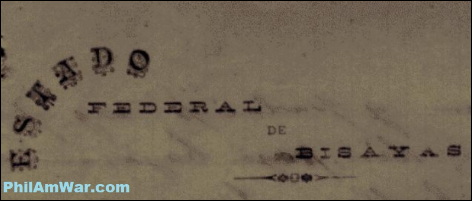What is the aspiration hinted at in the text?
Please give a well-detailed answer to the question.

The answer can be obtained by reading the caption, which mentions that the text hints at the aspirations of unity among the islands and the official declaration of governance.